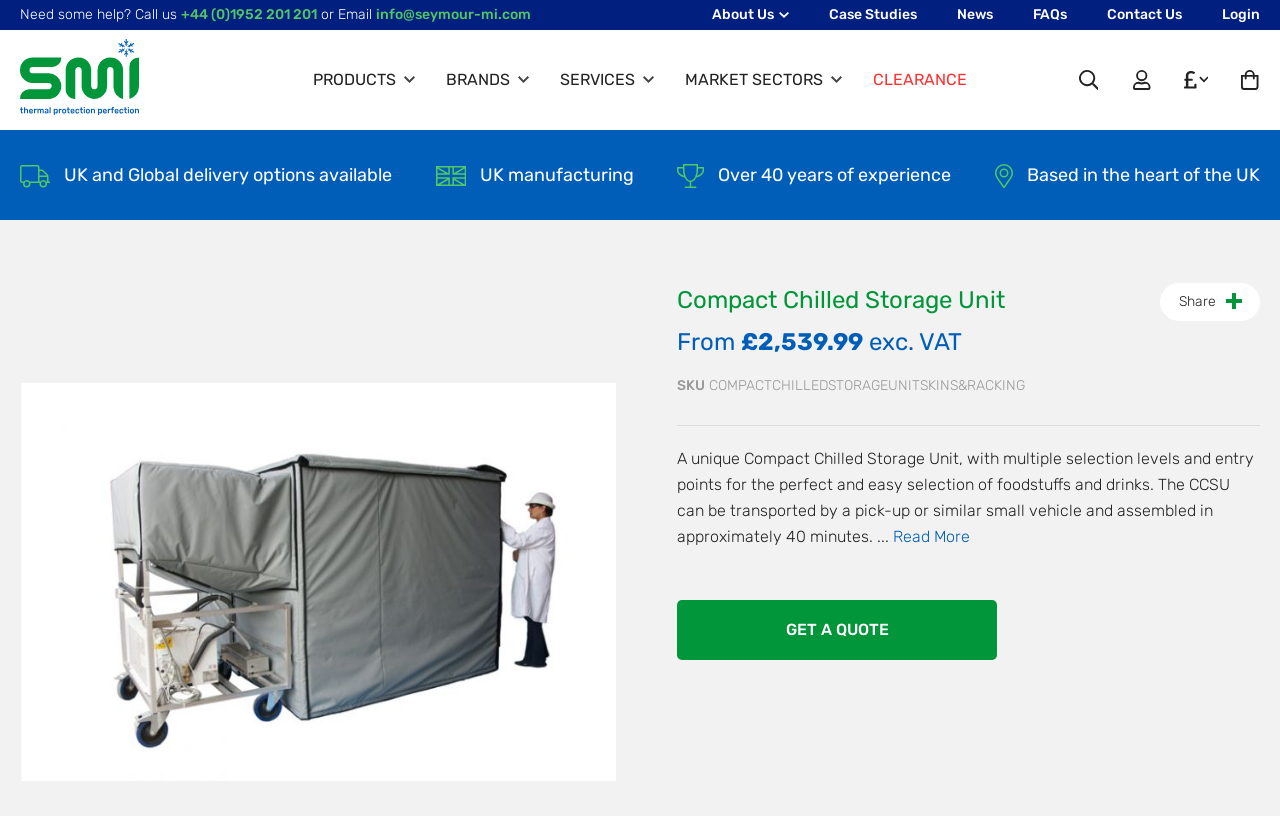Please identify the bounding box coordinates of the element that needs to be clicked to execute the following command: "Search for products". Provide the bounding box using four float numbers between 0 and 1, formatted as [left, top, right, bottom].

[0.833, 0.071, 0.867, 0.125]